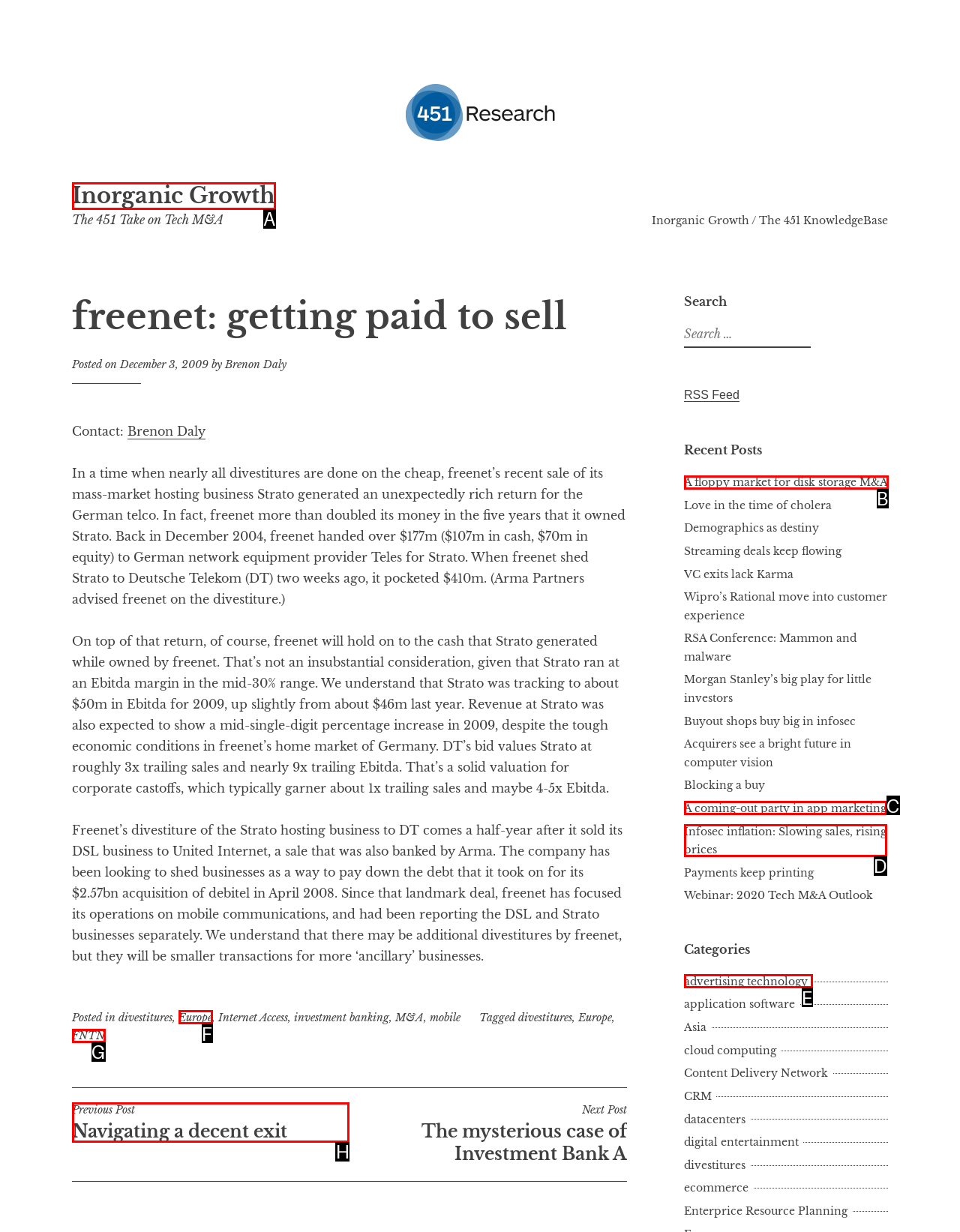Tell me which element should be clicked to achieve the following objective: Click on the 'Inorganic Growth' link
Reply with the letter of the correct option from the displayed choices.

A